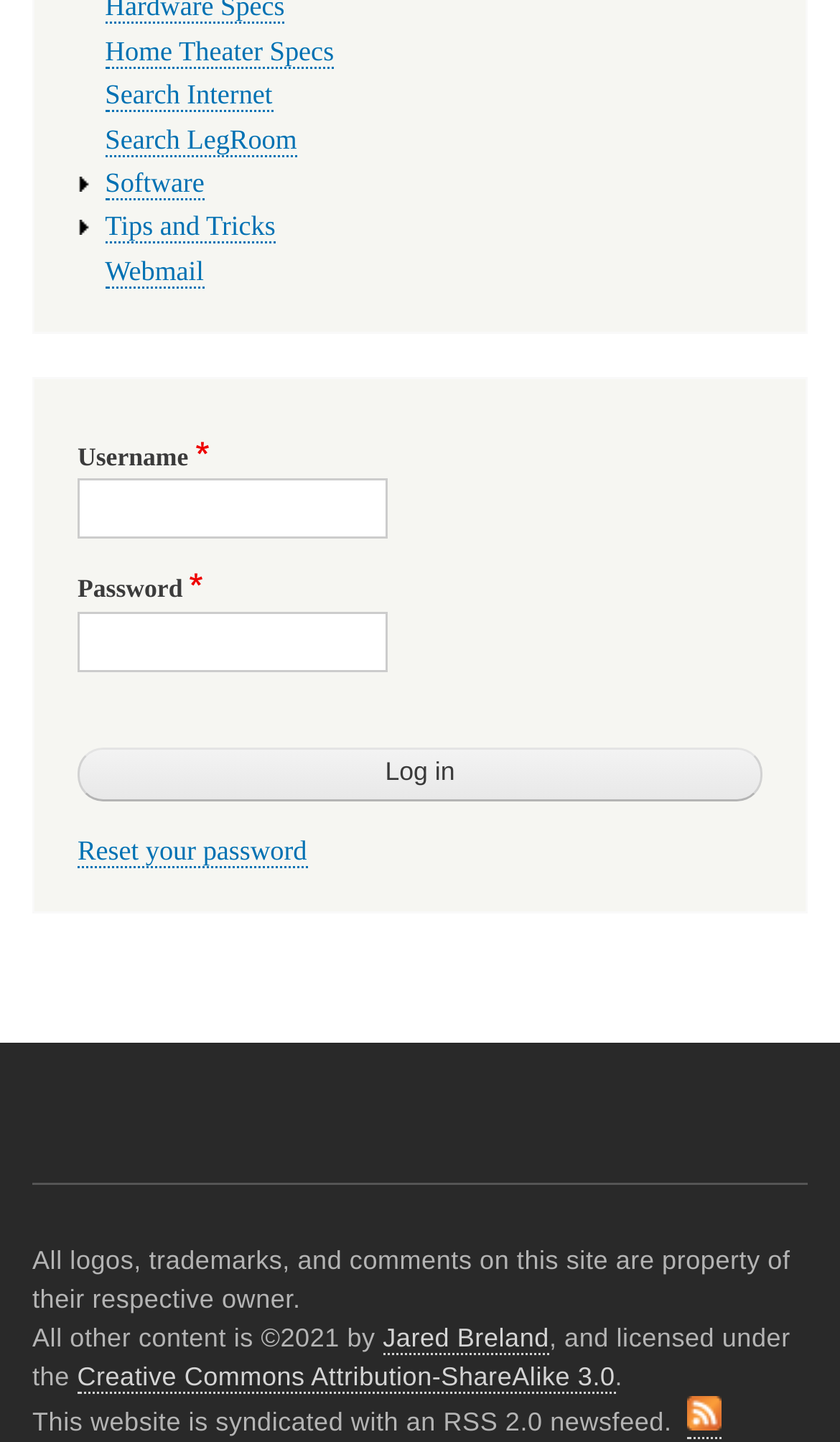Specify the bounding box coordinates of the element's region that should be clicked to achieve the following instruction: "Click on Home Theater Specs". The bounding box coordinates consist of four float numbers between 0 and 1, in the format [left, top, right, bottom].

[0.125, 0.025, 0.398, 0.047]